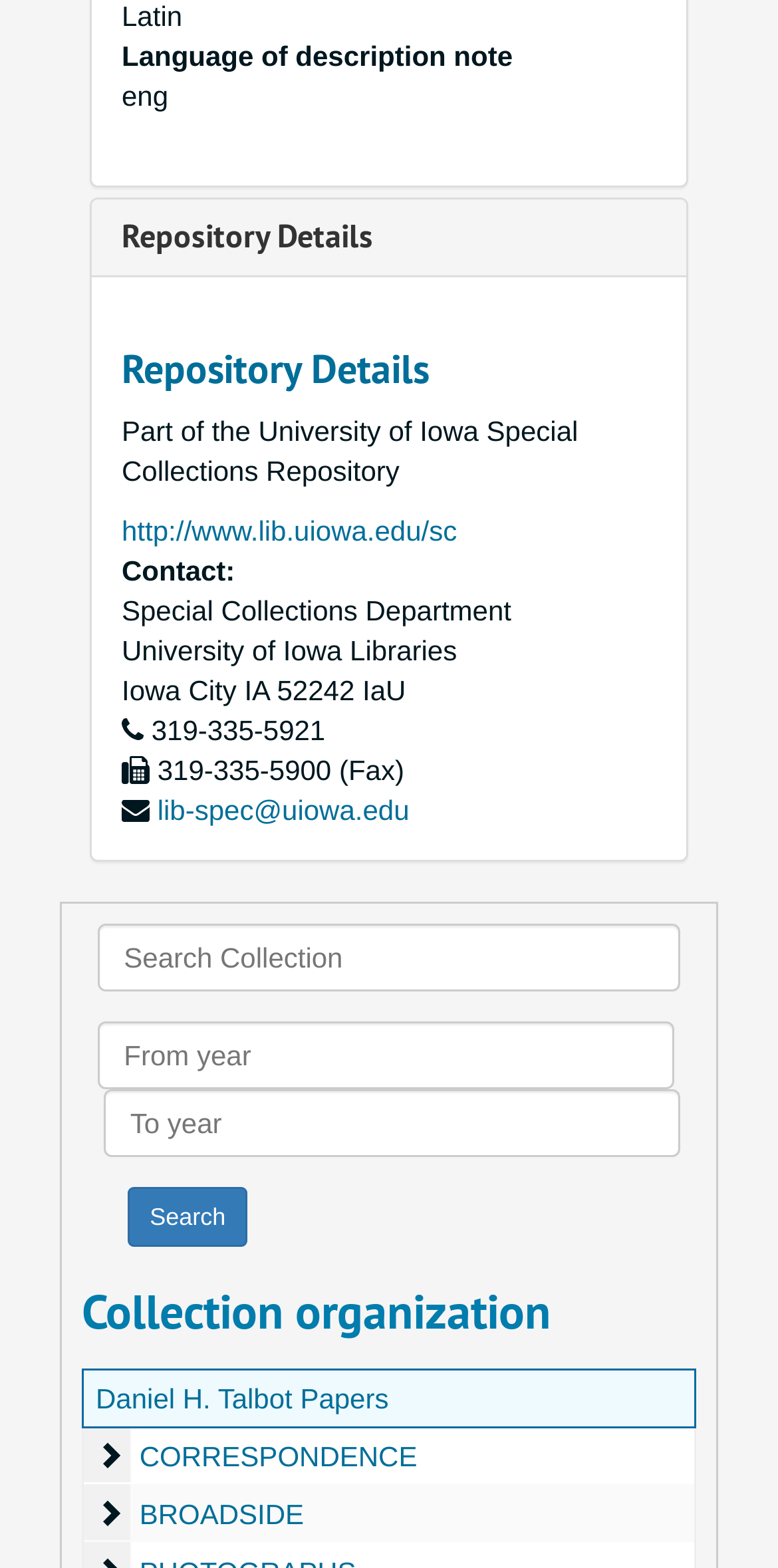Please find the bounding box coordinates of the element that must be clicked to perform the given instruction: "Contact Special Collections Department". The coordinates should be four float numbers from 0 to 1, i.e., [left, top, right, bottom].

[0.202, 0.506, 0.526, 0.527]